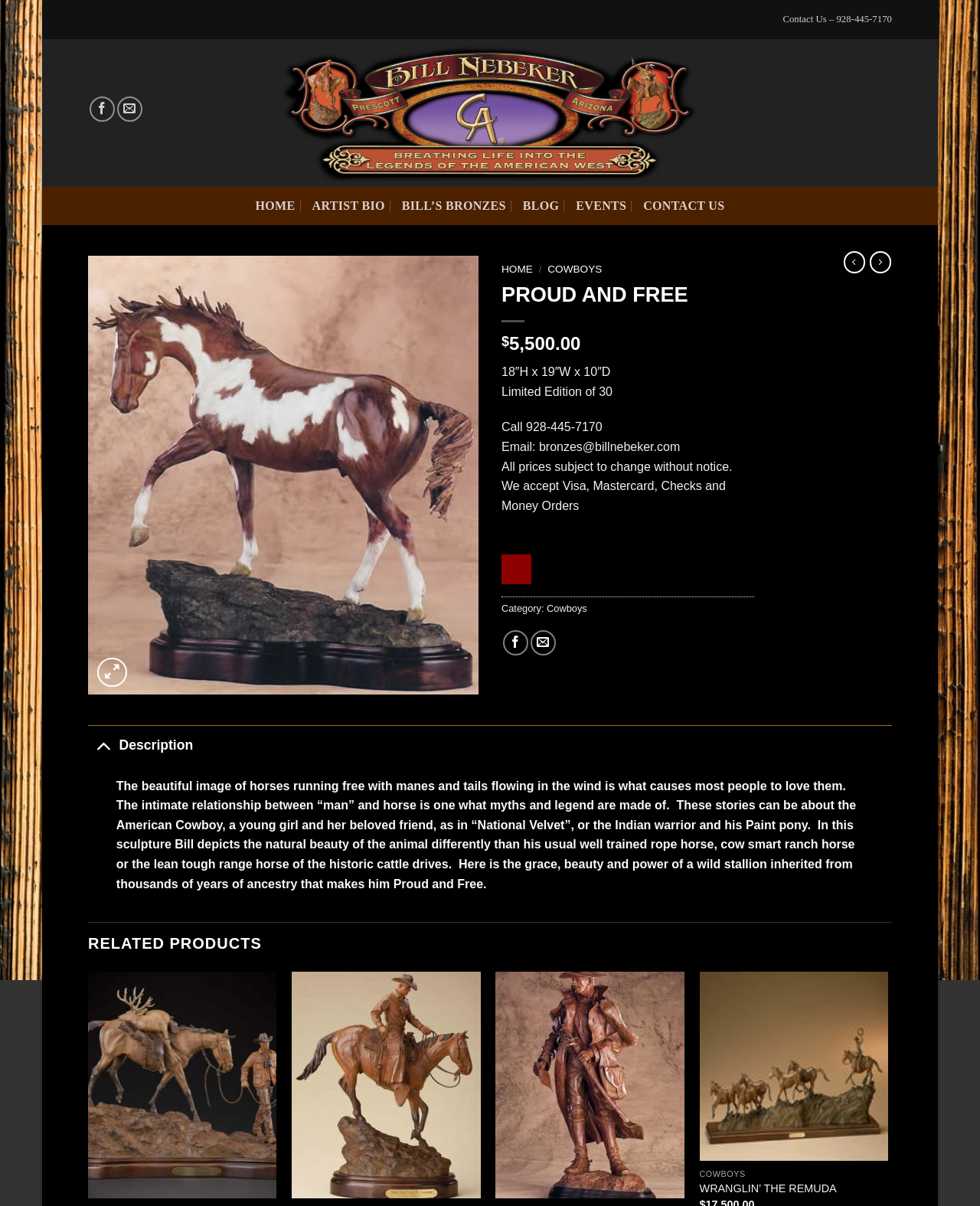Identify the bounding box coordinates for the UI element described by the following text: "+44 333 090 3989". Provide the coordinates as four float numbers between 0 and 1, in the format [left, top, right, bottom].

None